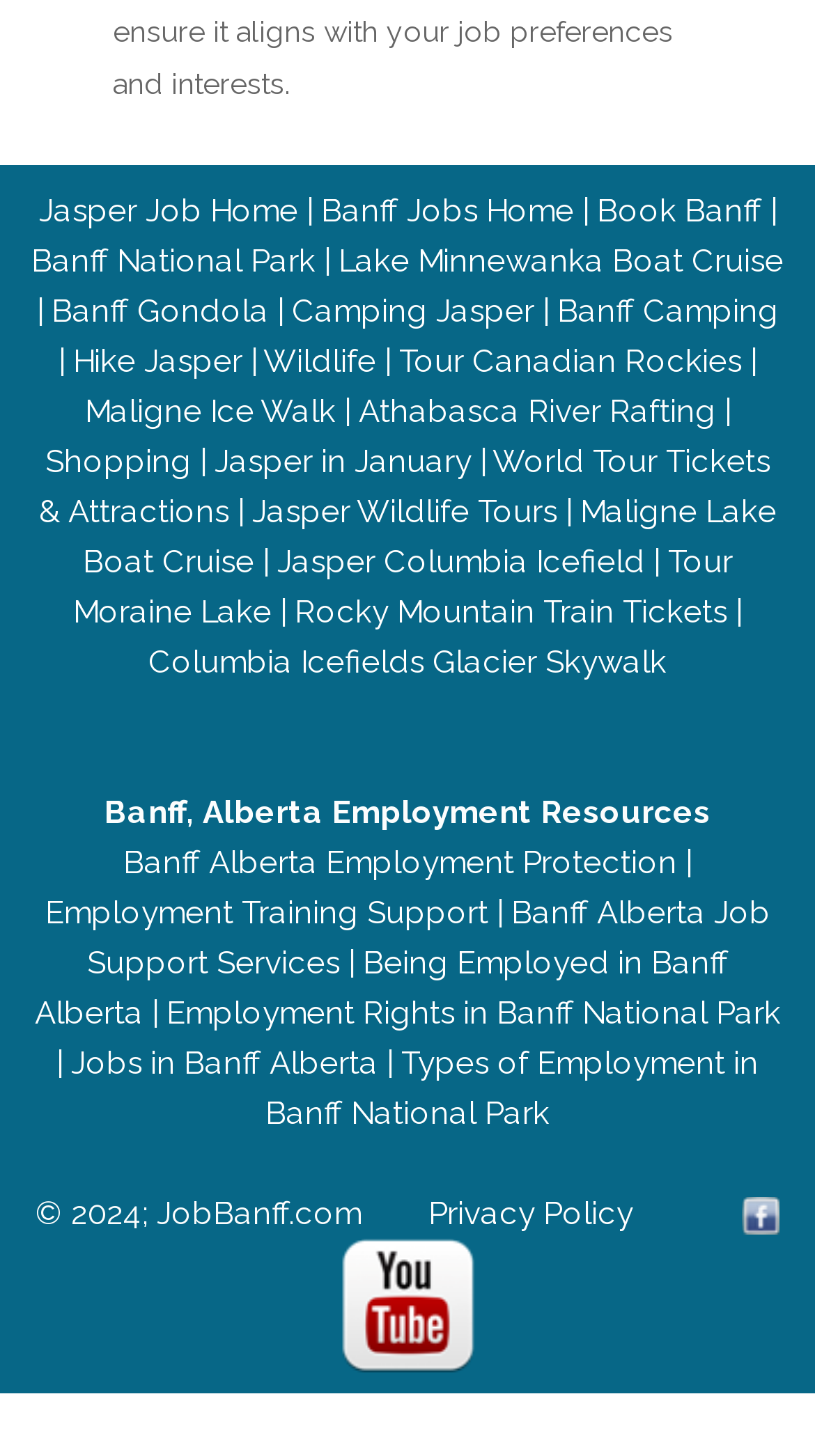Identify the bounding box coordinates for the UI element that matches this description: "Being Employed in Banff Alberta".

[0.042, 0.648, 0.894, 0.708]